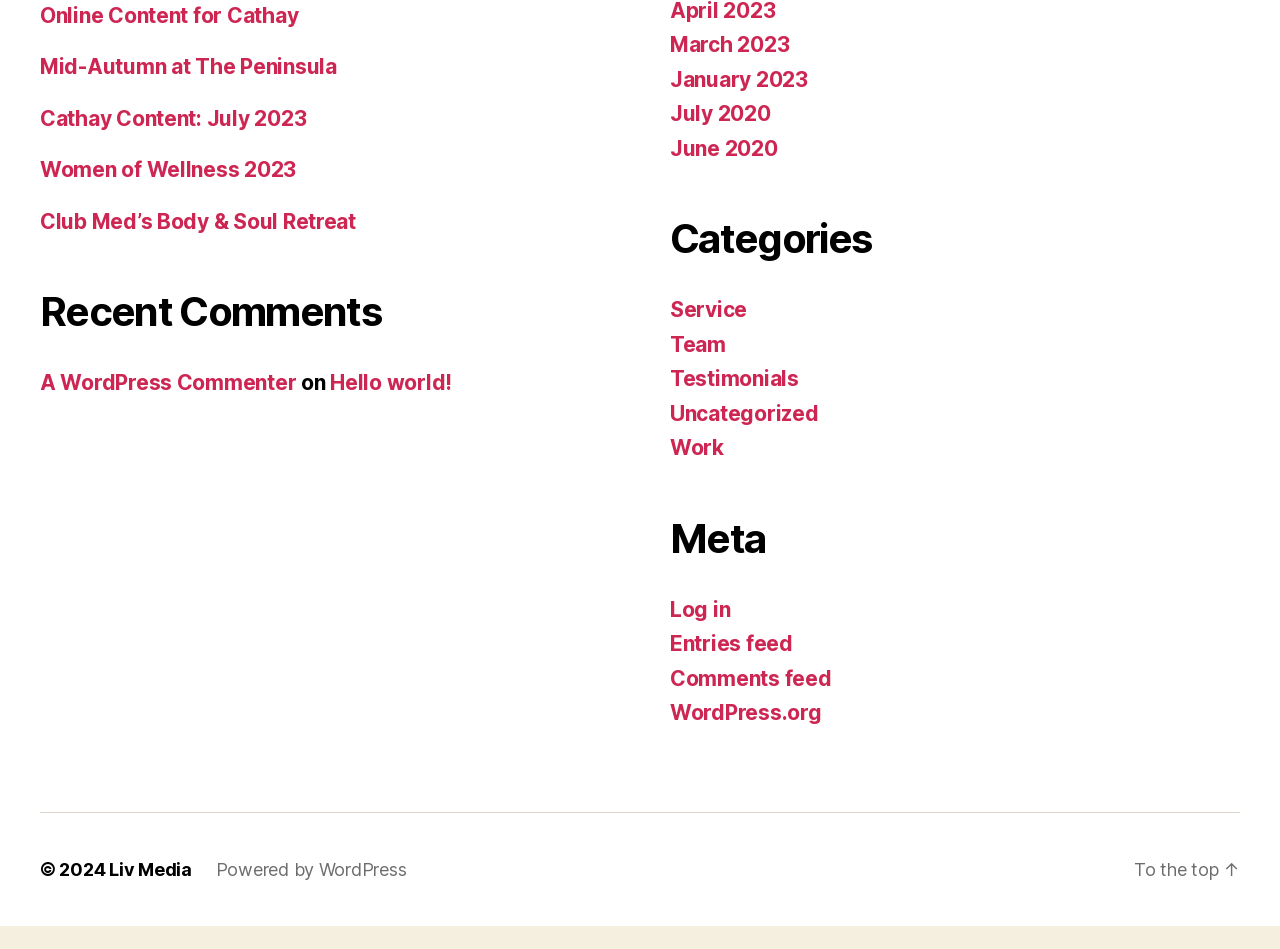Give a succinct answer to this question in a single word or phrase: 
What is the copyright year of the webpage?

2024